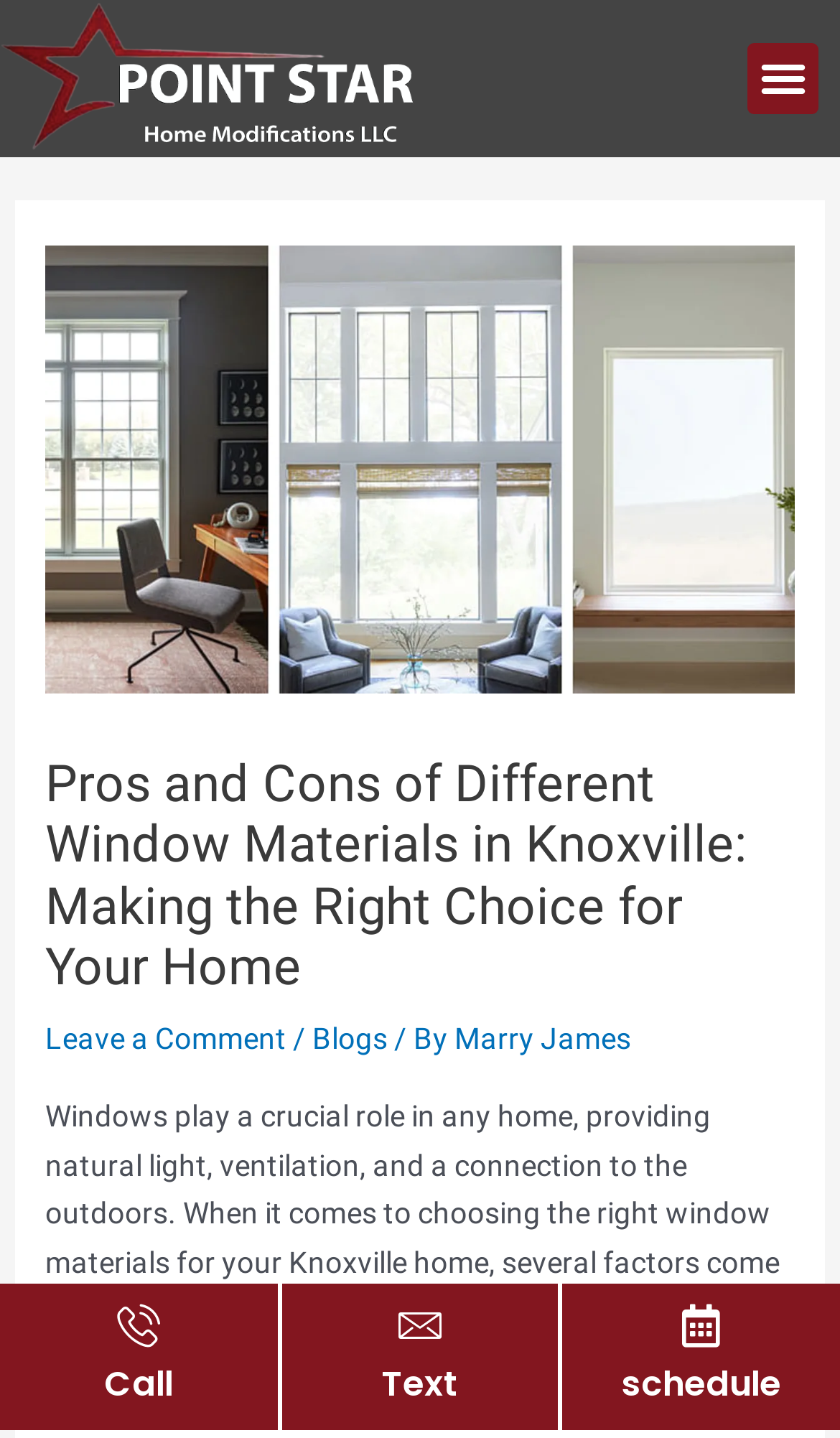Identify the bounding box coordinates of the region I need to click to complete this instruction: "Call the phone number".

[0.124, 0.945, 0.206, 0.98]